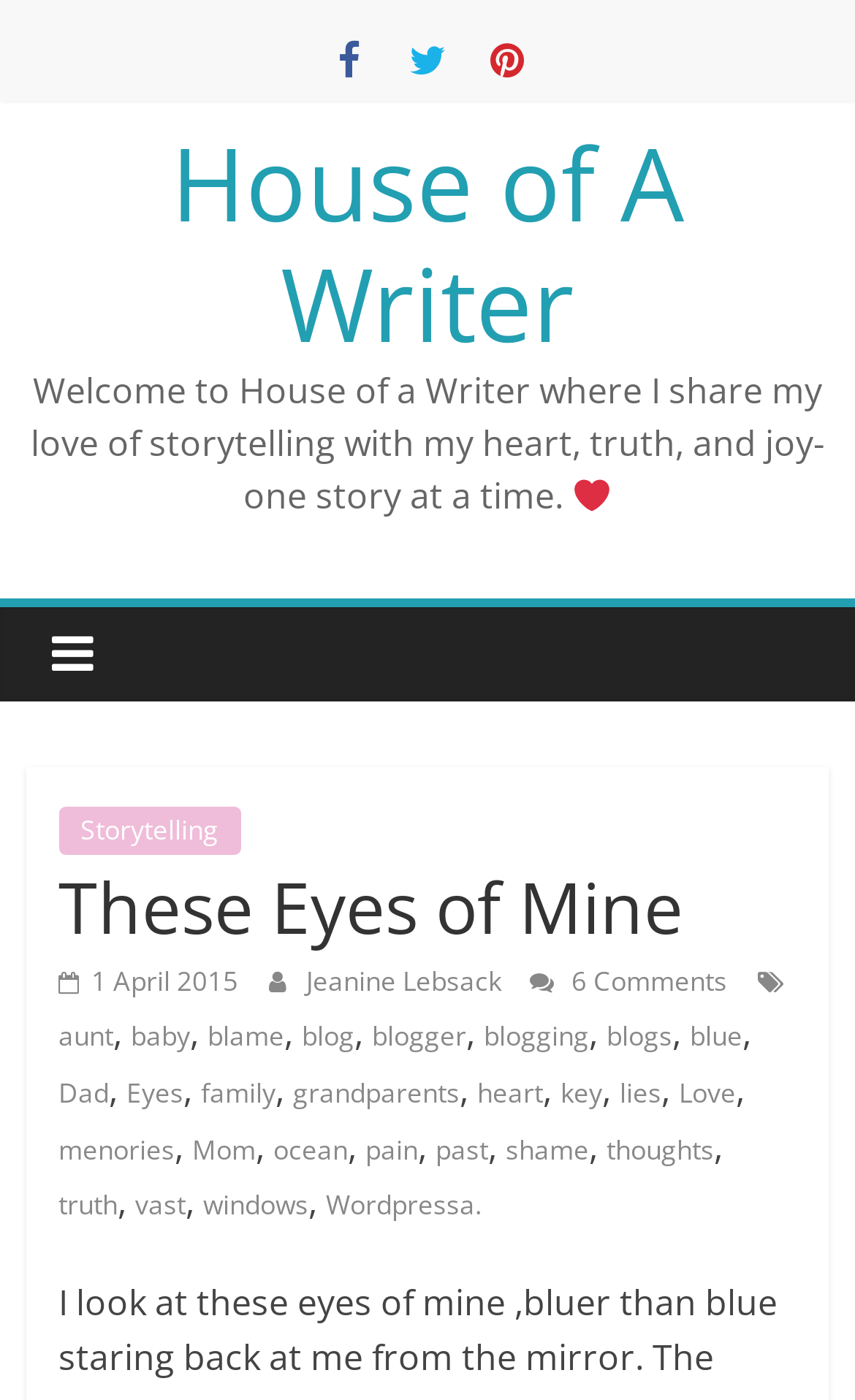Predict the bounding box coordinates for the UI element described as: "House of A Writer". The coordinates should be four float numbers between 0 and 1, presented as [left, top, right, bottom].

[0.2, 0.081, 0.8, 0.265]